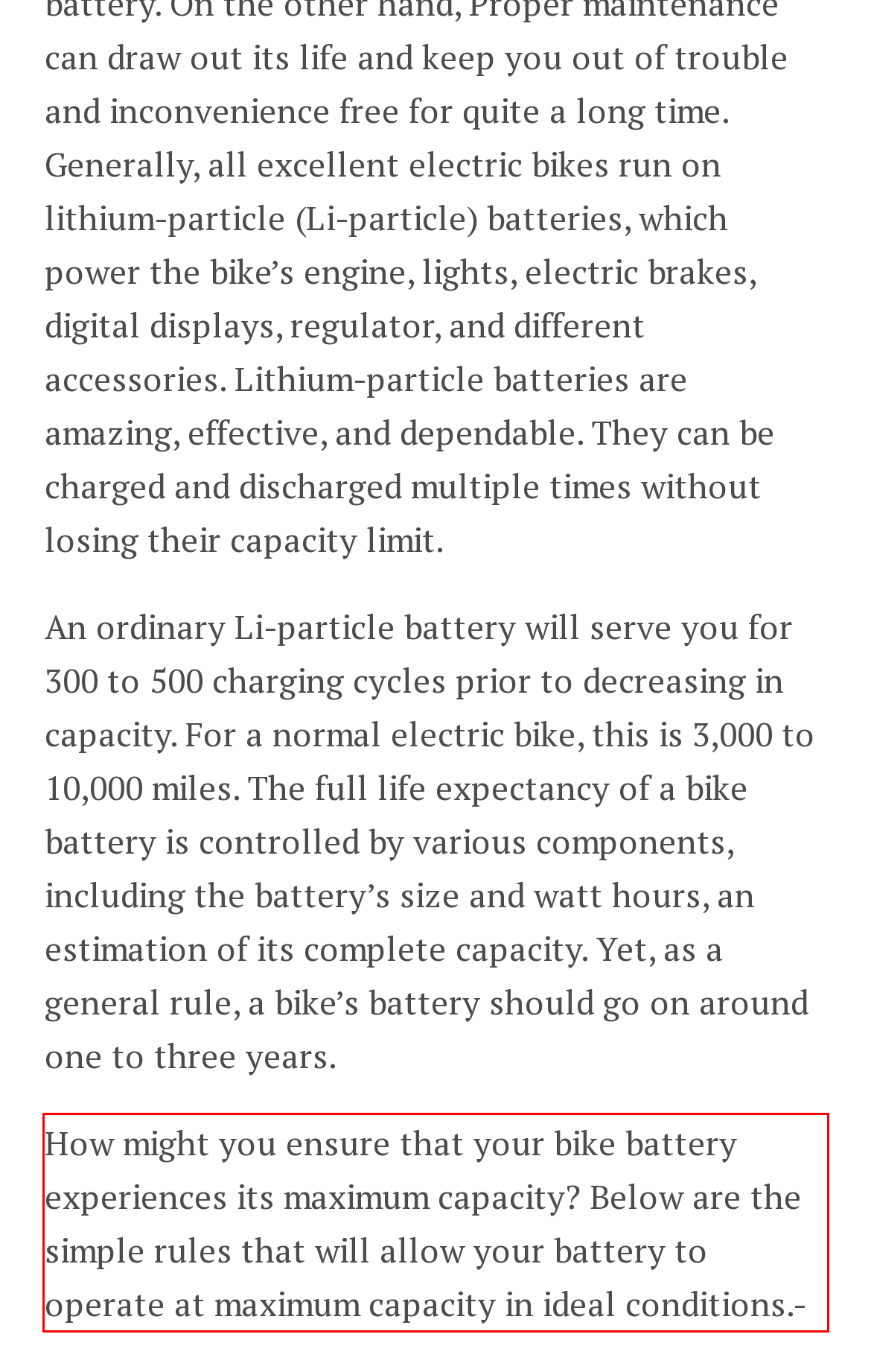Review the webpage screenshot provided, and perform OCR to extract the text from the red bounding box.

How might you ensure that your bike battery experiences its maximum capacity? Below are the simple rules that will allow your battery to operate at maximum capacity in ideal conditions.-